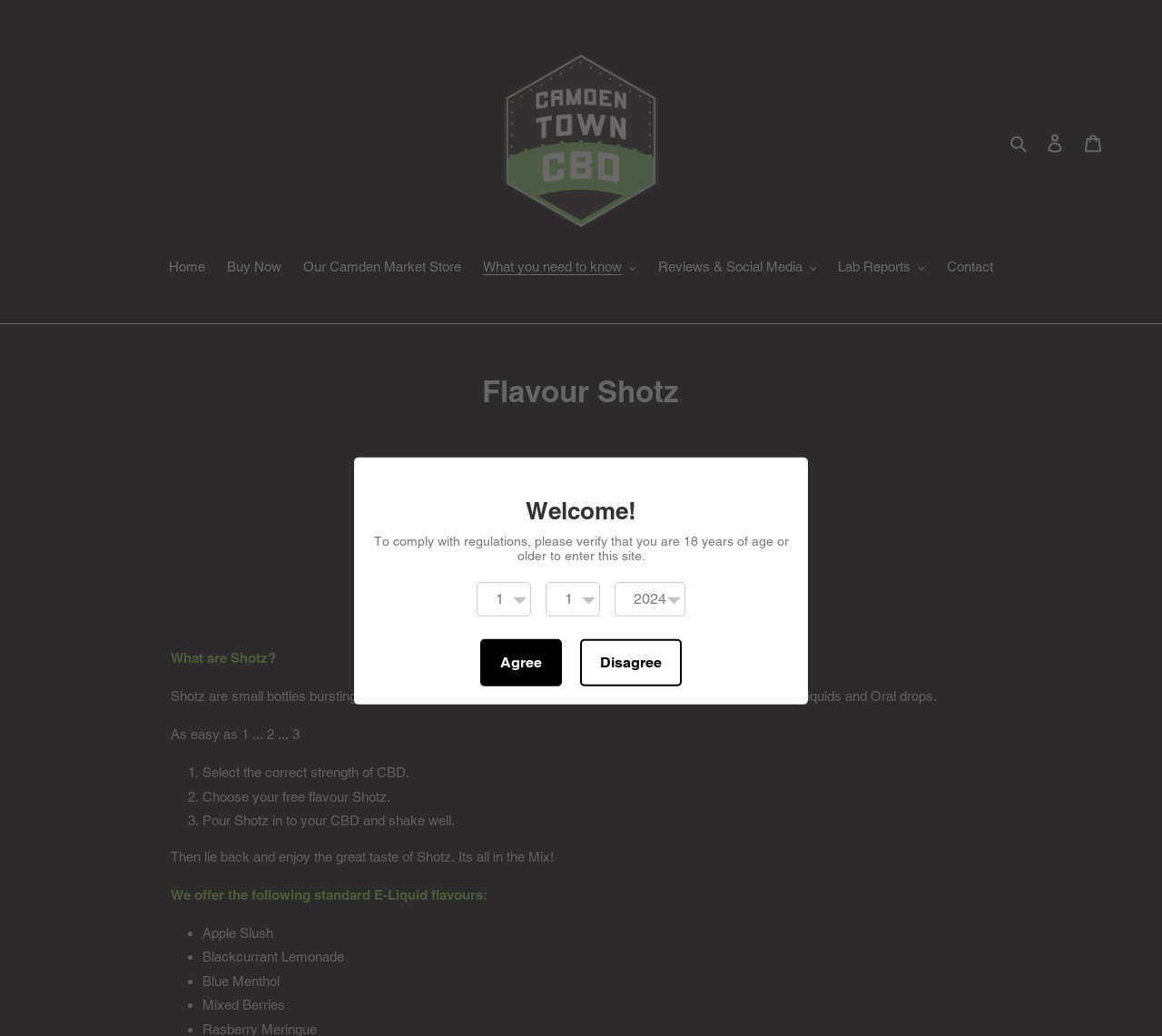Find the bounding box coordinates of the clickable element required to execute the following instruction: "View posts from January 2021". Provide the coordinates as four float numbers between 0 and 1, i.e., [left, top, right, bottom].

None